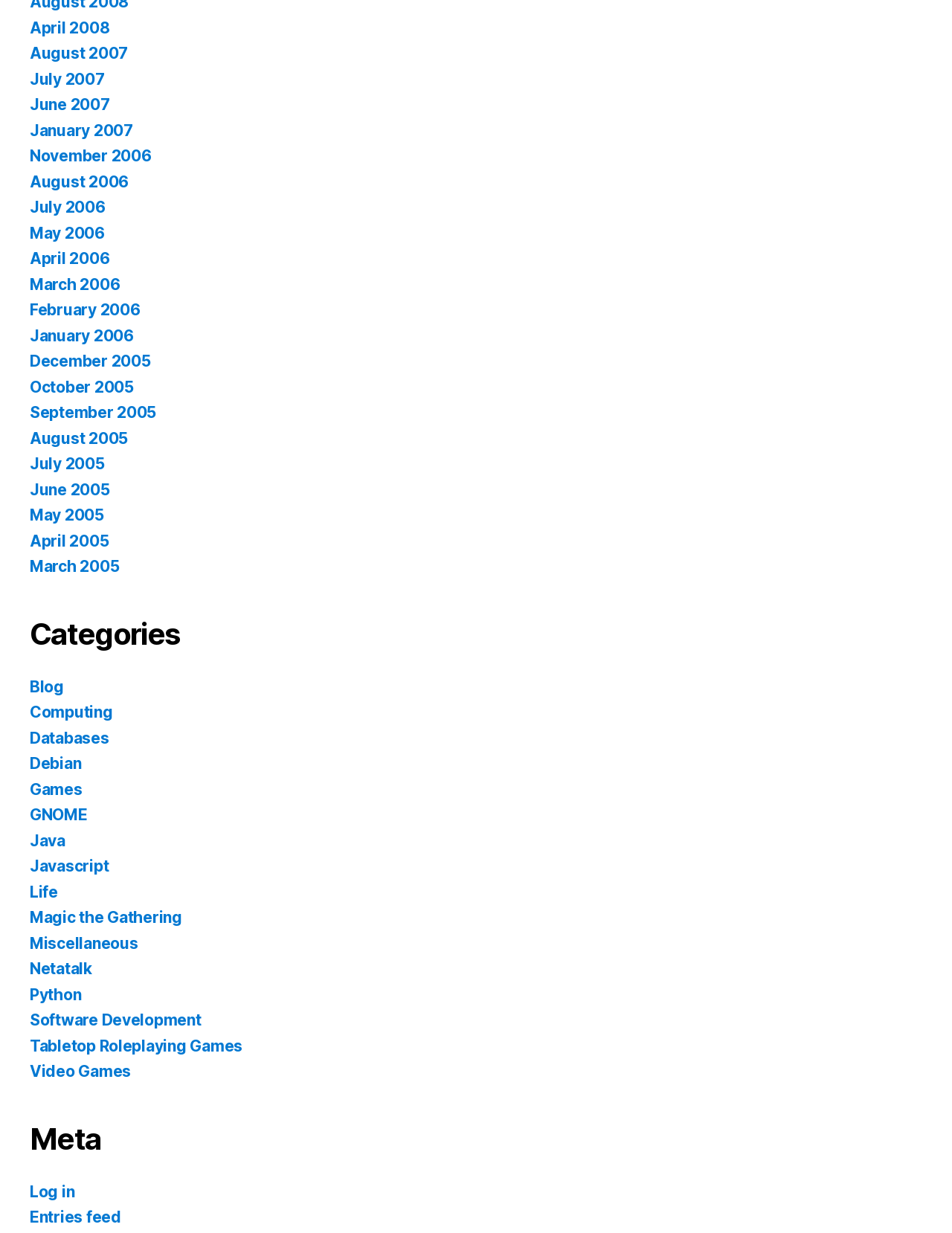Locate the bounding box coordinates of the element that should be clicked to execute the following instruction: "View Entries feed".

[0.031, 0.98, 0.127, 0.995]